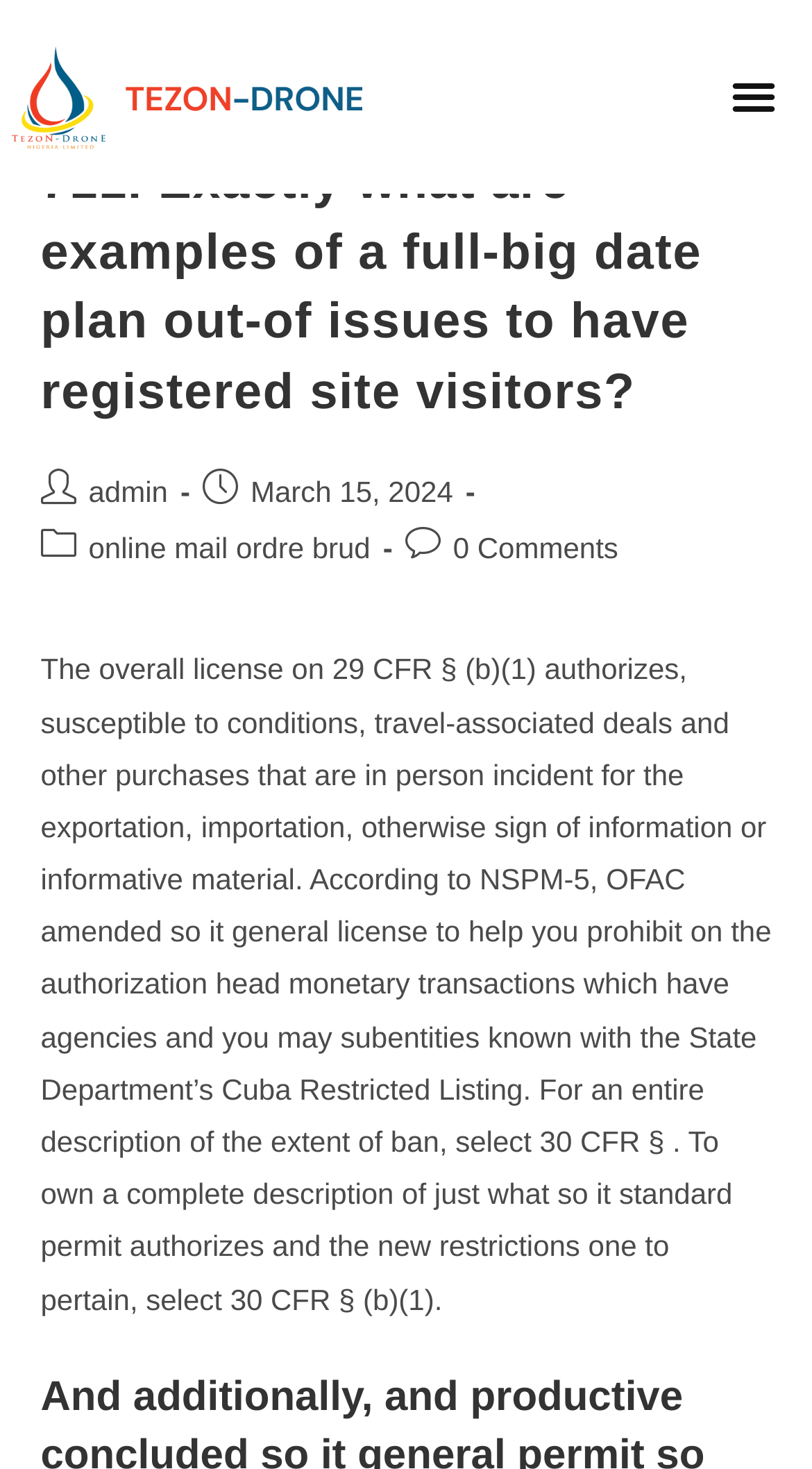How many comments does the post have?
Answer the question in a detailed and comprehensive manner.

I found the number of comments by looking at the 'Post details:' section, where it says '0 Comments'.